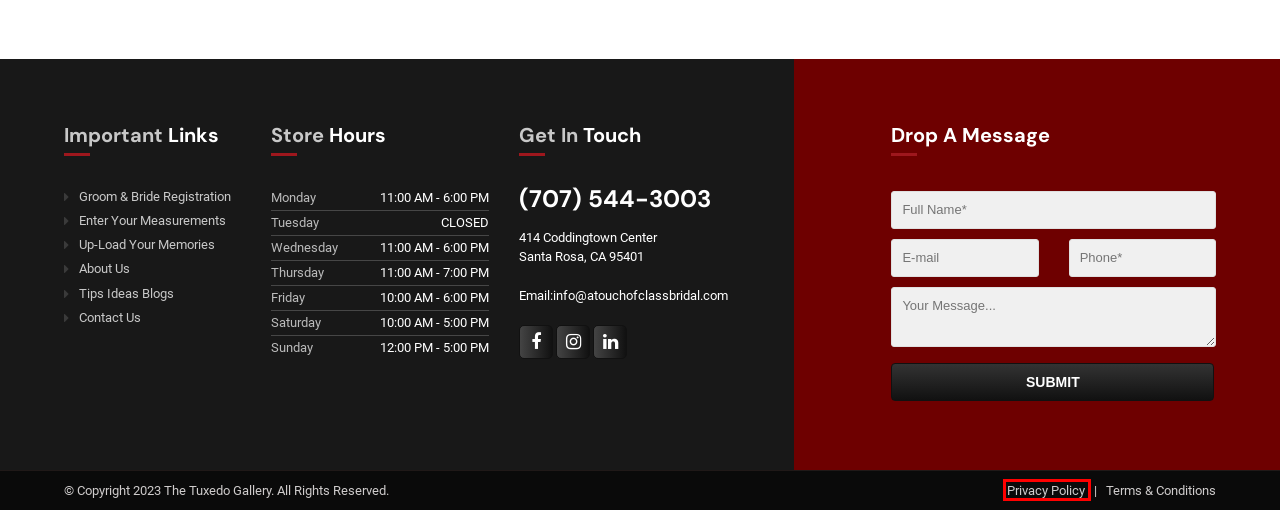Given a screenshot of a webpage with a red bounding box around a UI element, please identify the most appropriate webpage description that matches the new webpage after you click on the element. Here are the candidates:
A. 22-24 Tuxedo Park Emerald - The Tuxedo Gallery
B. Terms & Conditions - The Tuxedo Gallery
C. Share Your Memories - The Tuxedo Gallery
D. Privacy Policy - The Tuxedo Gallery
E. Quinceañera - The Tuxedo Gallery
F. Groom & Bride Registration - The Tuxedo Gallery
G. Submit Your Measurements - The Tuxedo Gallery
H. Contact Us - The Tuxedo Gallery

D